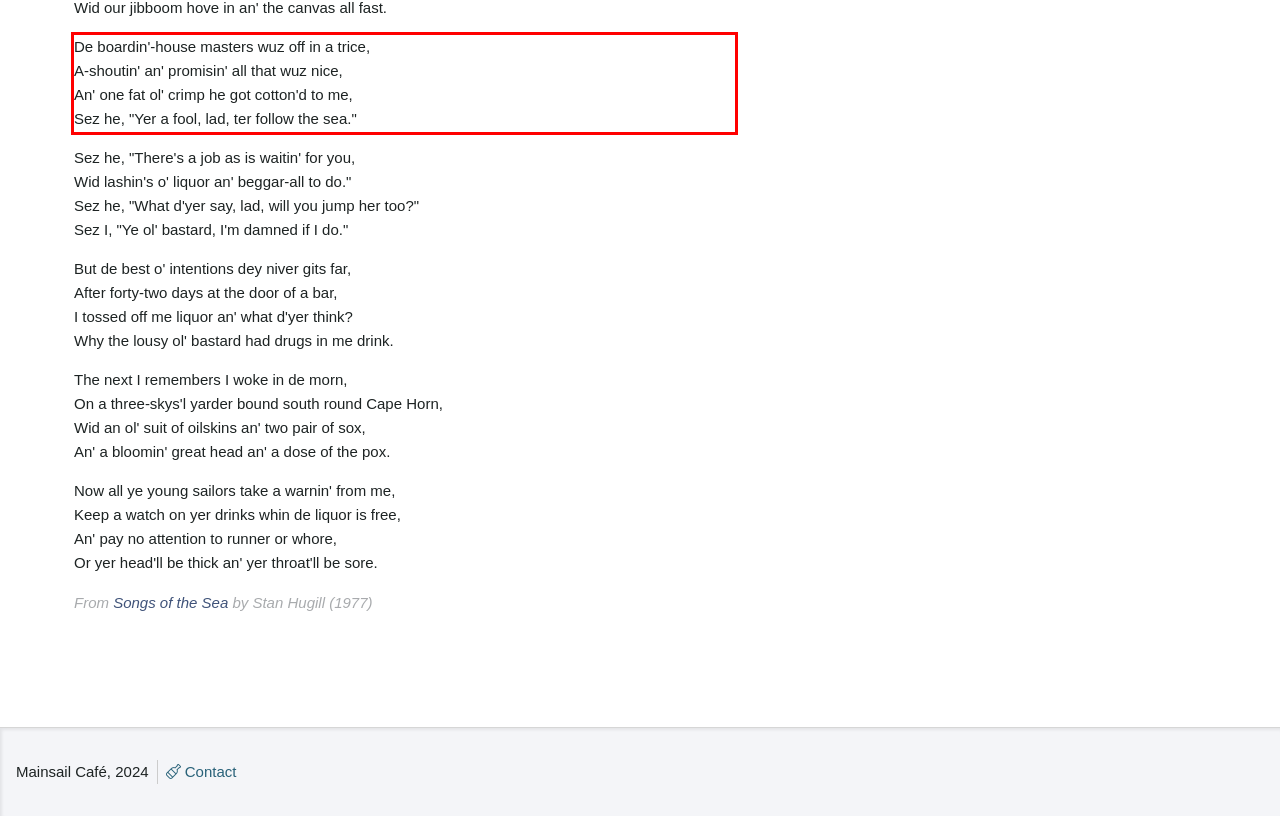You have a screenshot of a webpage, and there is a red bounding box around a UI element. Utilize OCR to extract the text within this red bounding box.

De boardin'-house masters wuz off in a trice, A-shoutin' an' promisin' all that wuz nice, An' one fat ol' crimp he got cotton'd to me, Sez he, "Yer a fool, lad, ter follow the sea."